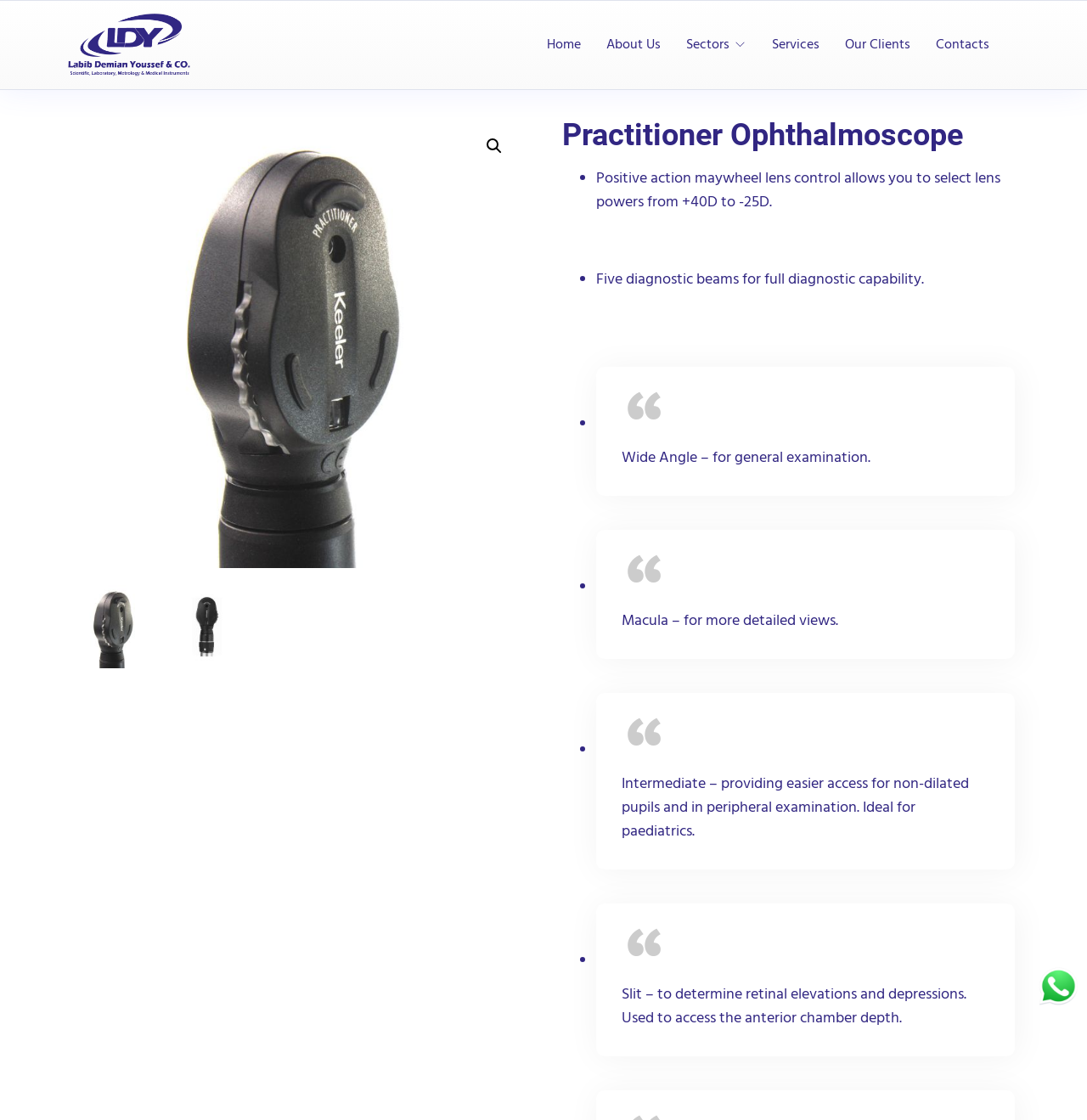What is the purpose of the Slit beam?
Using the visual information from the image, give a one-word or short-phrase answer.

To determine retinal elevations and depressions